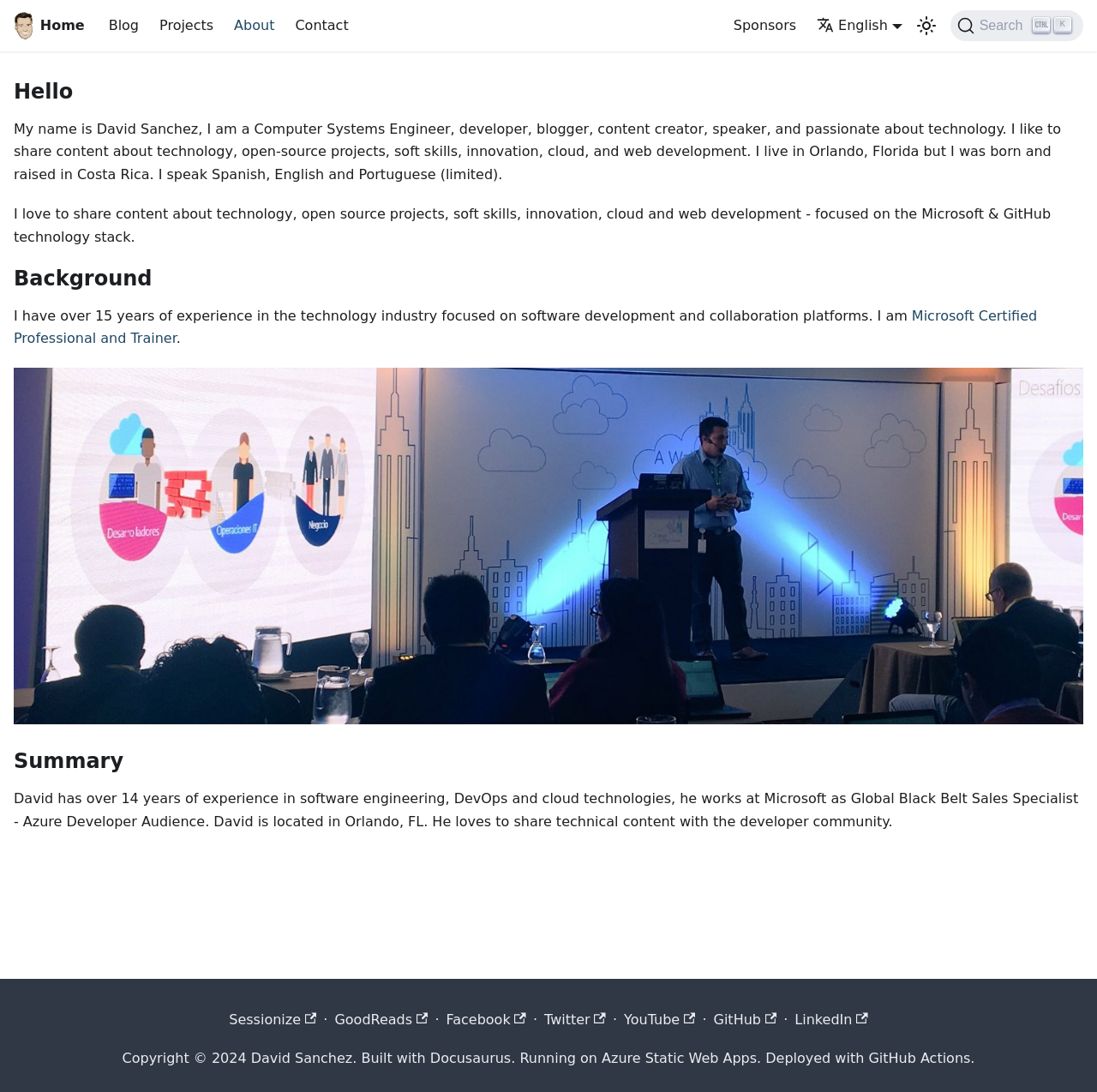Determine the bounding box coordinates (top-left x, top-left y, bottom-right x, bottom-right y) of the UI element described in the following text: Asia

None